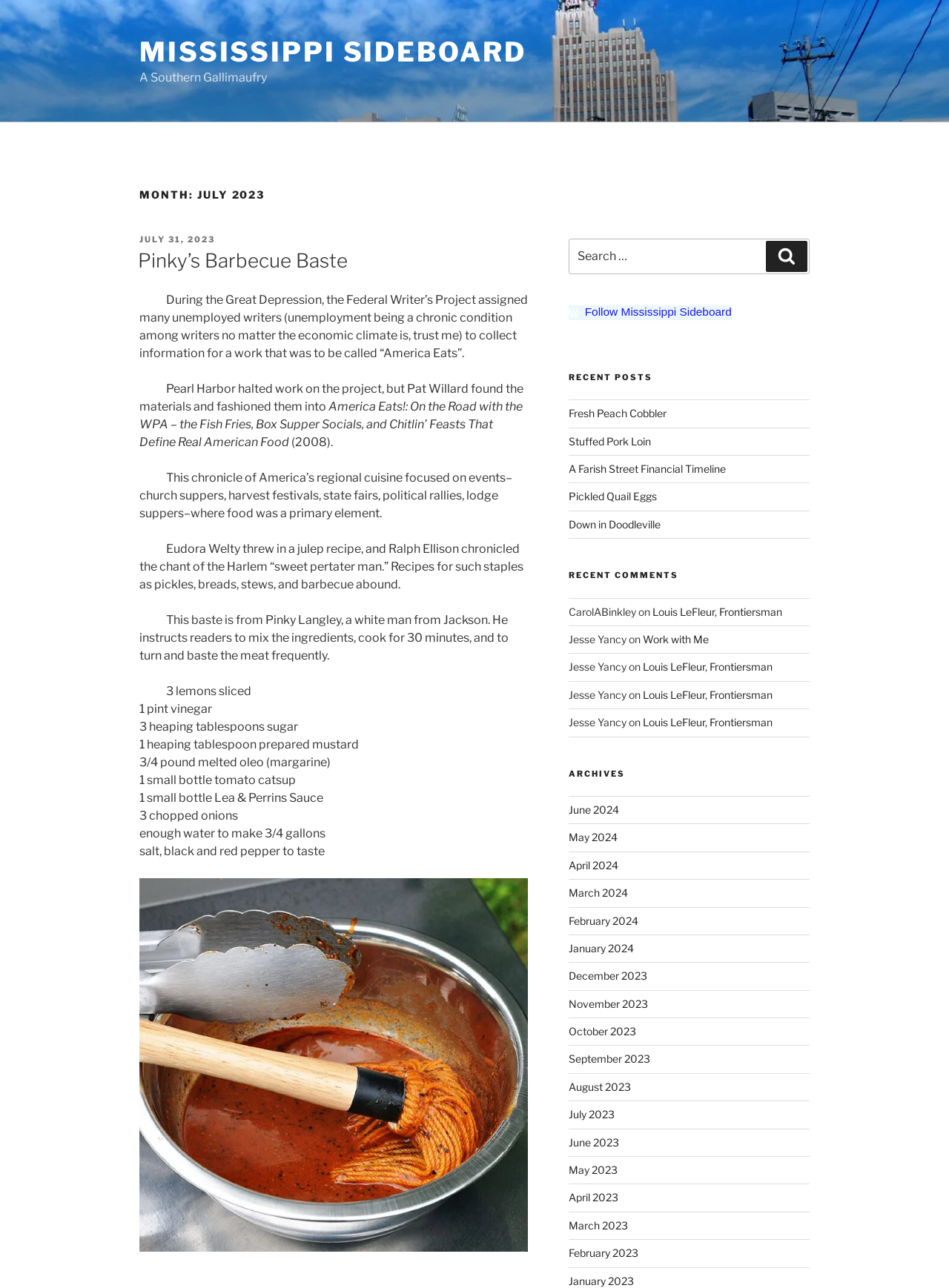Reply to the question with a single word or phrase:
How many recent posts are listed?

5